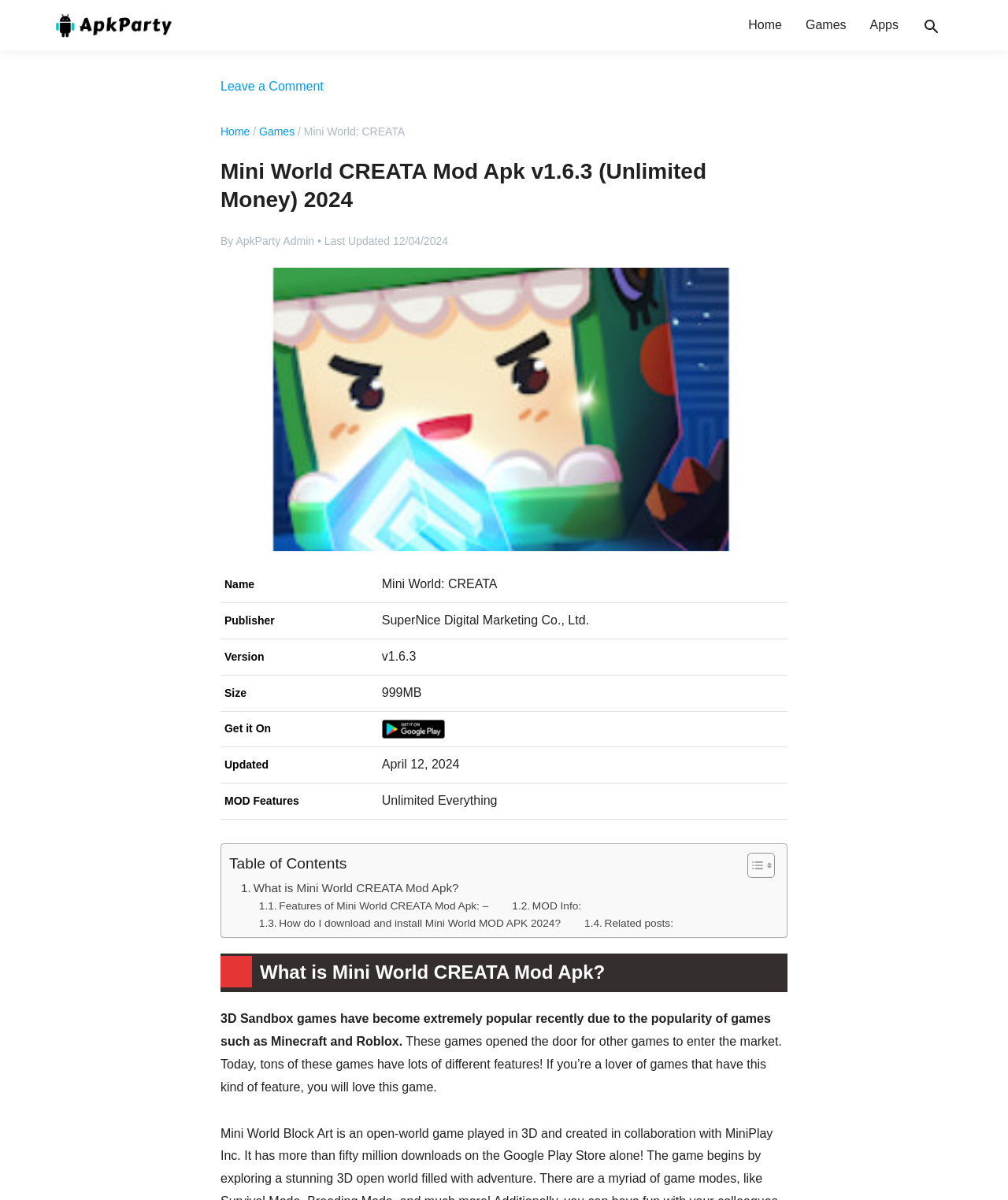Generate the main heading text from the webpage.

Mini World CREATA Mod Apk v1.6.3 (Unlimited Money) 2024